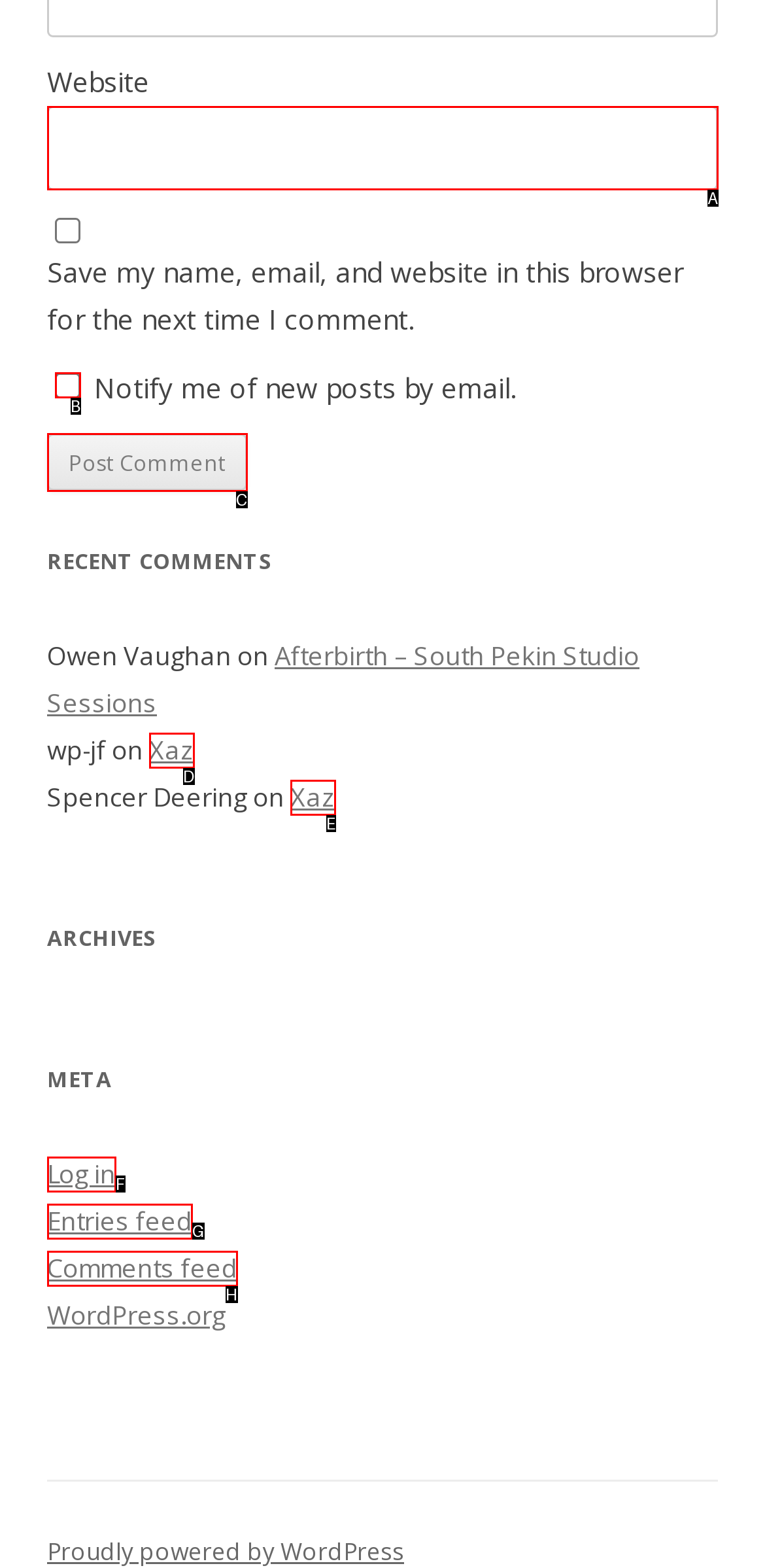From the description: name="submit" value="Post Comment", select the HTML element that fits best. Reply with the letter of the appropriate option.

C